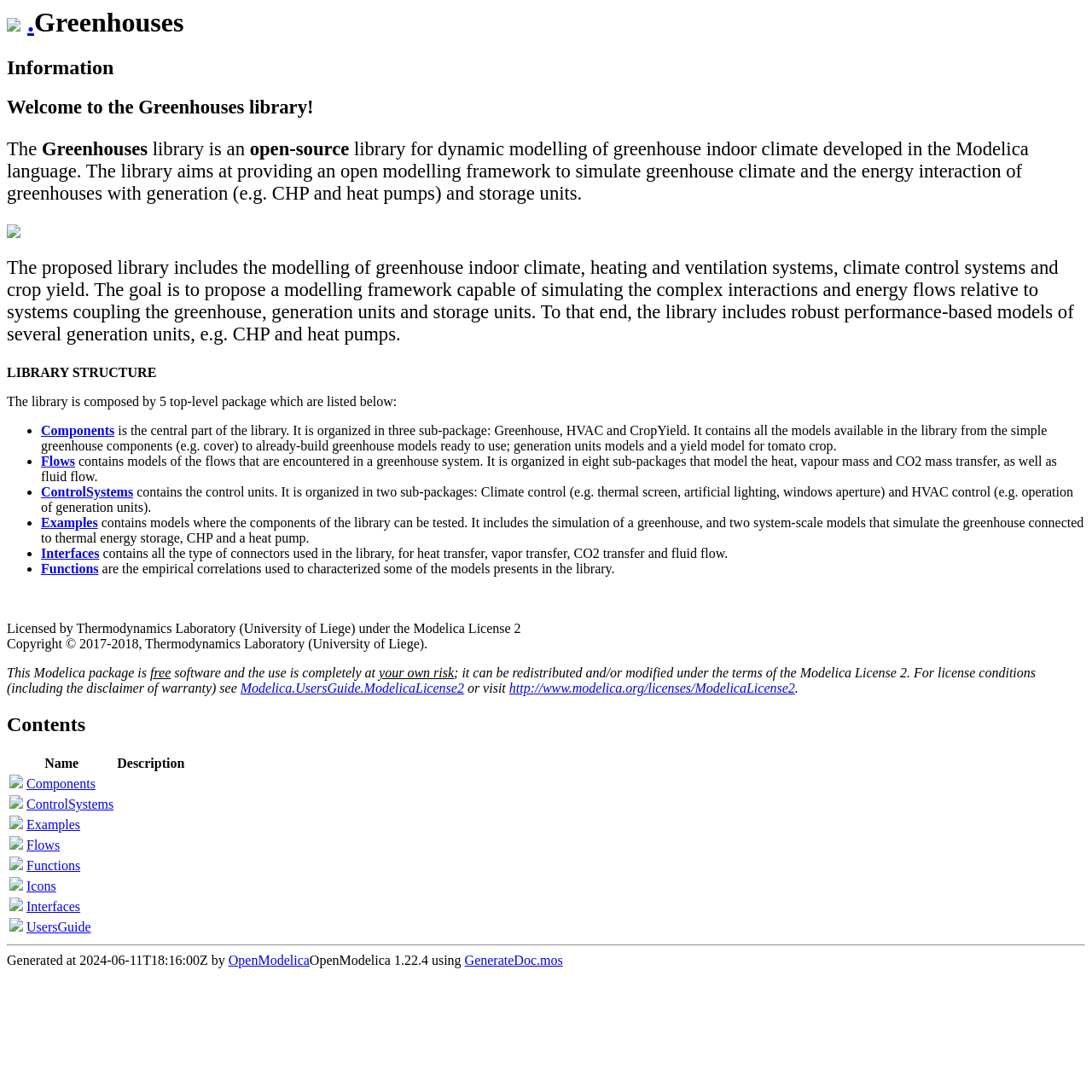Based on the image, please elaborate on the answer to the following question:
What is the goal of the library?

The goal of the library is to propose a modelling framework capable of simulating the complex interactions and energy flows relative to systems coupling the greenhouse, generation units, and storage units. This is stated in the second paragraph of the webpage.